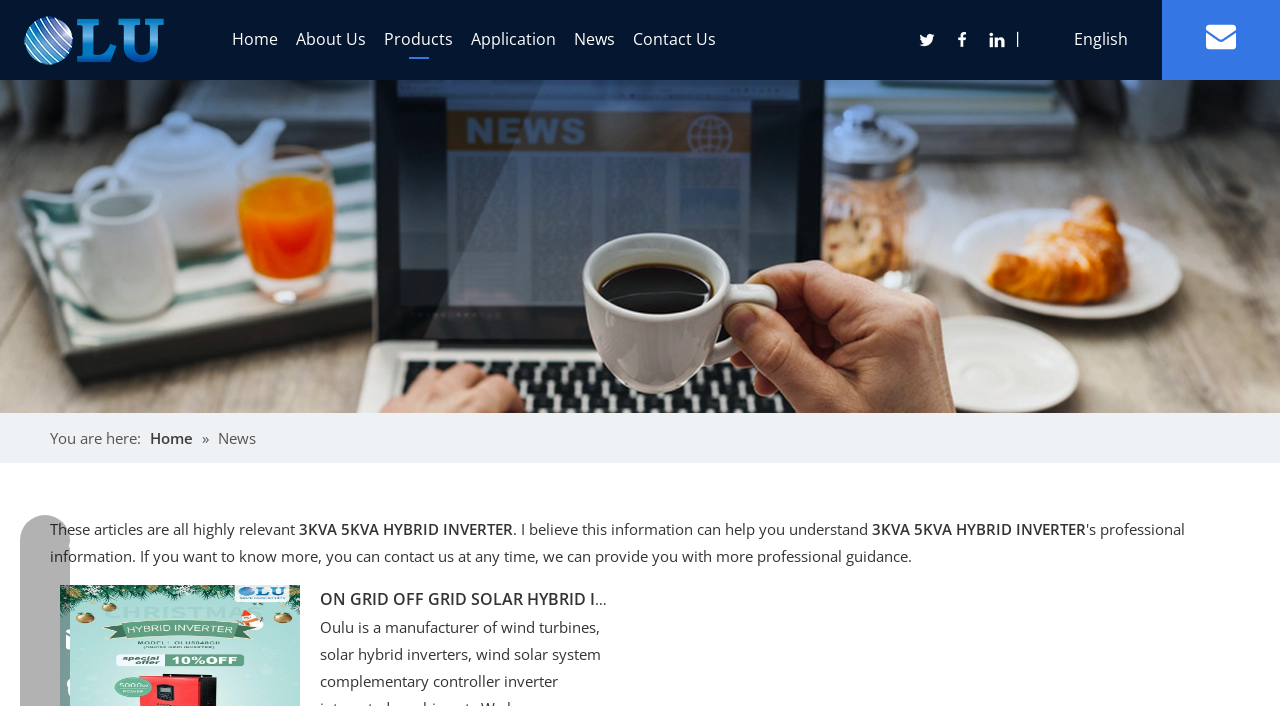Could you specify the bounding box coordinates for the clickable section to complete the following instruction: "Contact us through email"?

[0.066, 0.871, 0.09, 0.942]